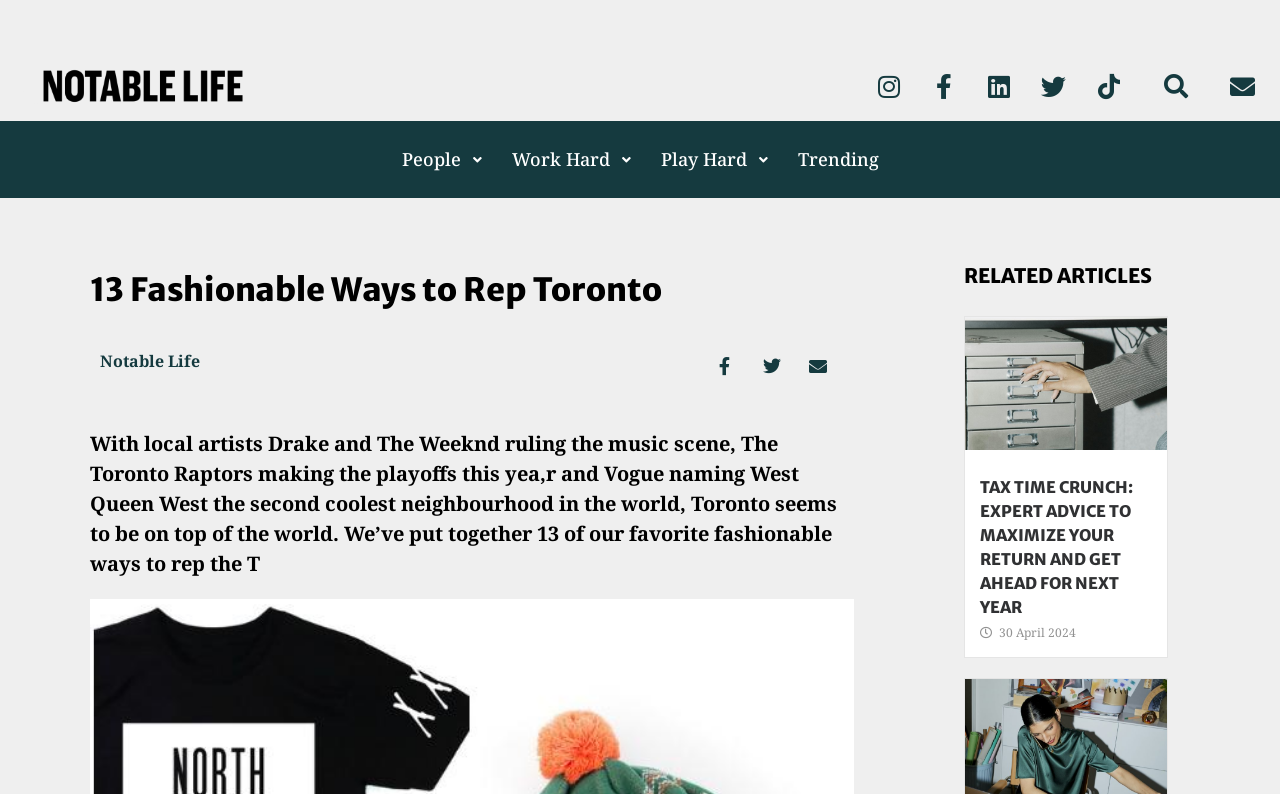Provide the bounding box coordinates of the UI element that matches the description: "tips".

None